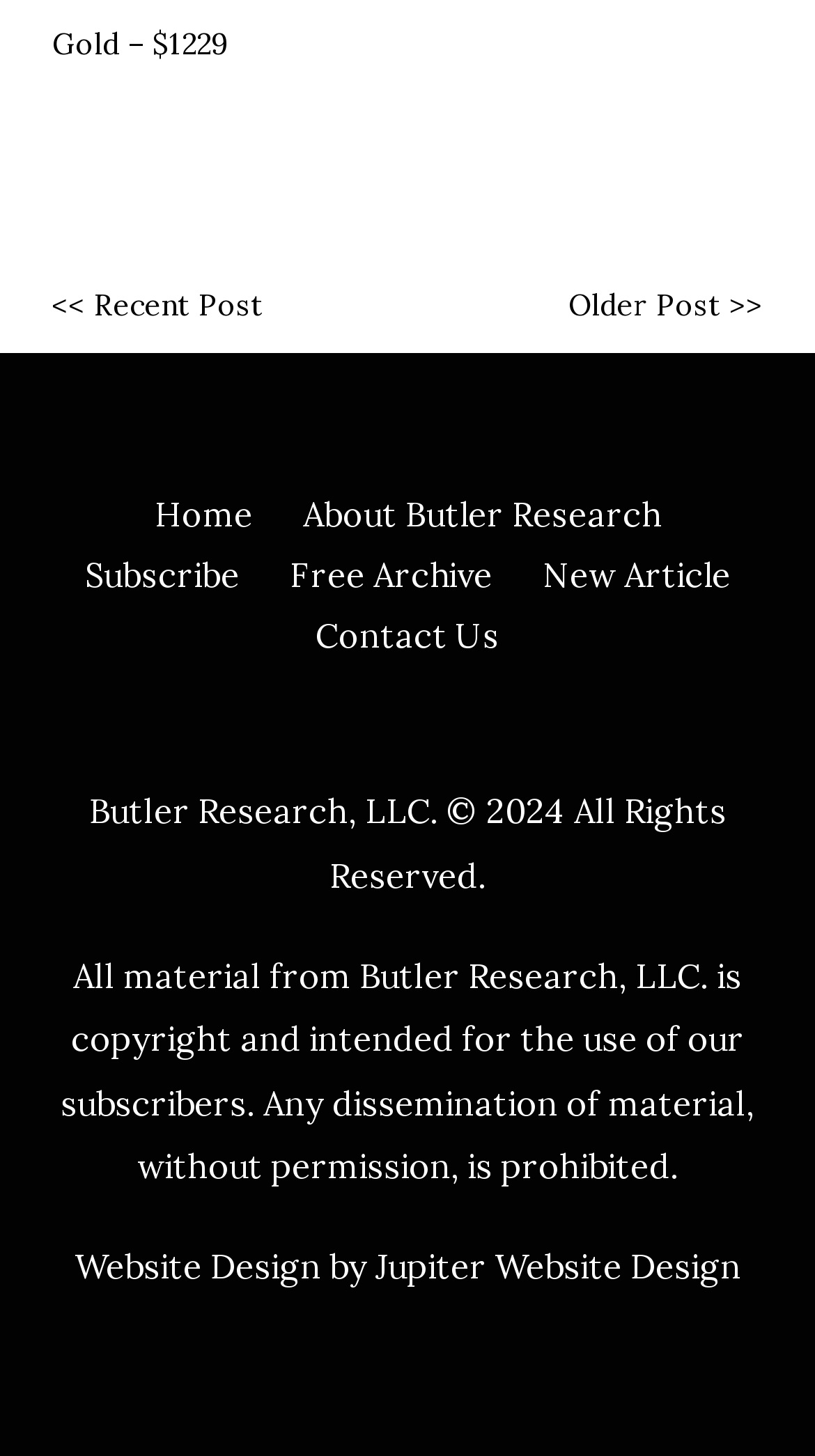Please locate the bounding box coordinates for the element that should be clicked to achieve the following instruction: "subscribe to the newsletter". Ensure the coordinates are given as four float numbers between 0 and 1, i.e., [left, top, right, bottom].

[0.104, 0.38, 0.294, 0.409]